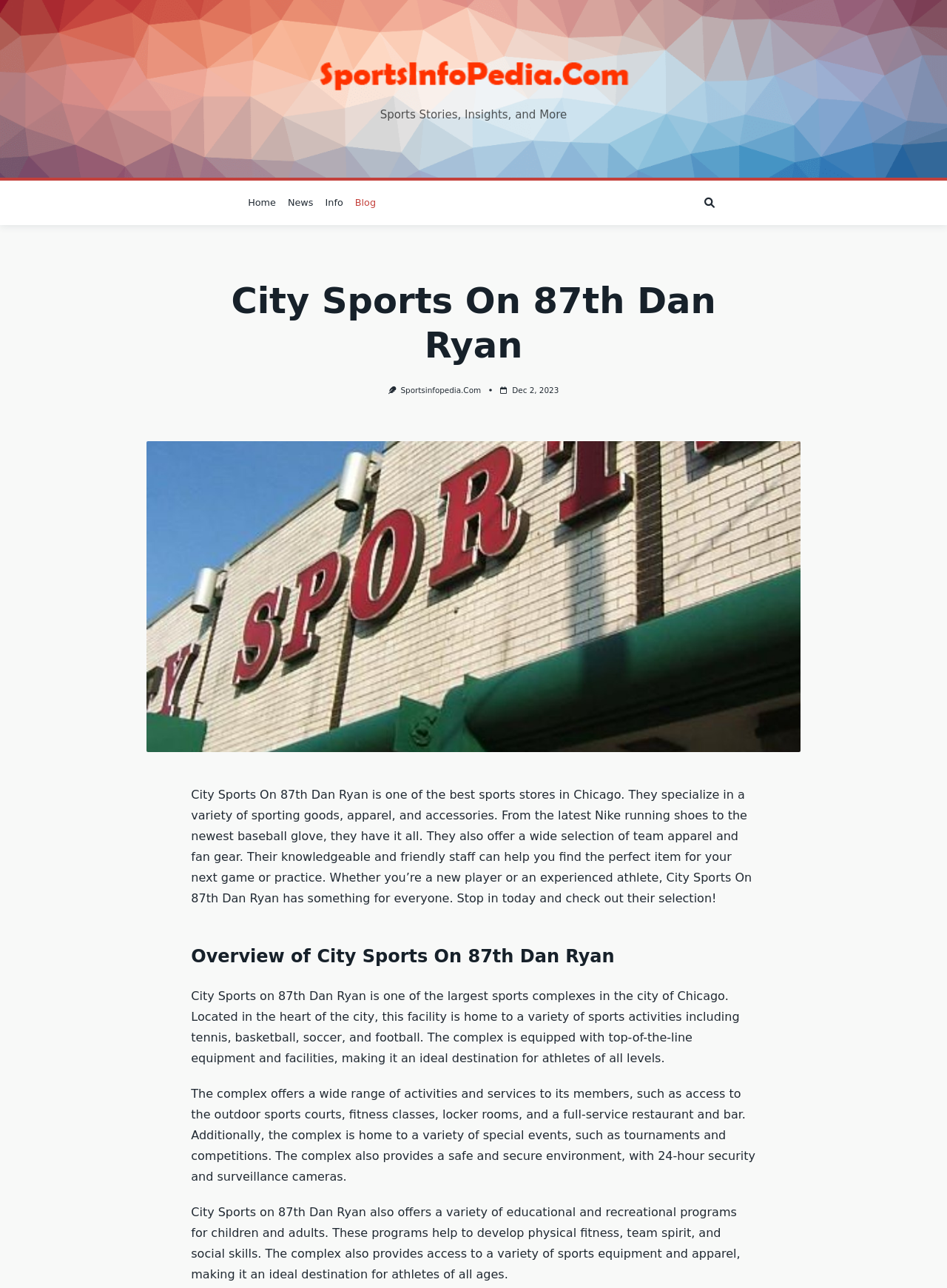Please reply to the following question using a single word or phrase: 
What is the location of the sports complex?

In the heart of the city of Chicago